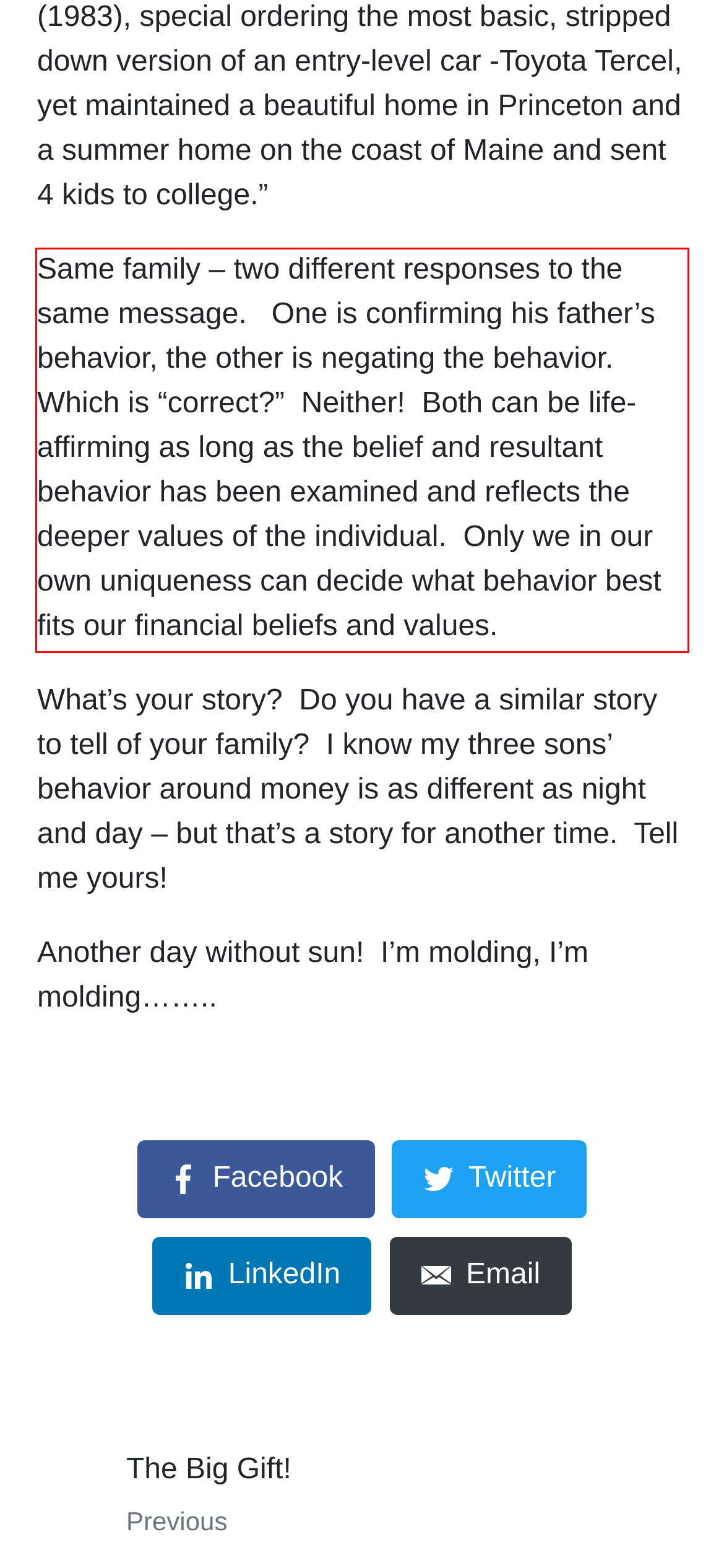Please analyze the provided webpage screenshot and perform OCR to extract the text content from the red rectangle bounding box.

Same family – two different responses to the same message. One is confirming his father’s behavior, the other is negating the behavior. Which is “correct?” Neither! Both can be life-affirming as long as the belief and resultant behavior has been examined and reflects the deeper values of the individual. Only we in our own uniqueness can decide what behavior best fits our financial beliefs and values.